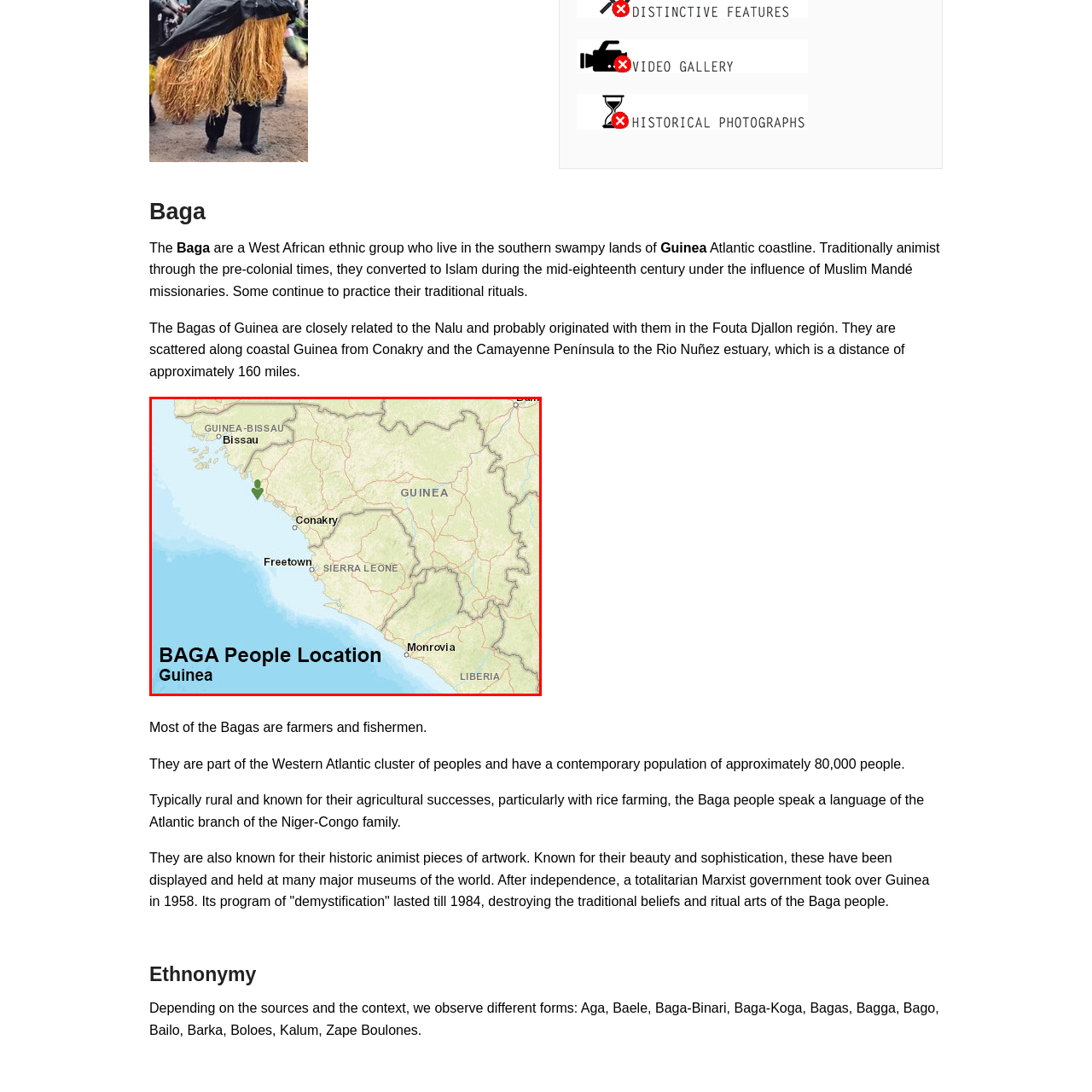Focus on the area marked by the red boundary, What are the primary occupations of the Baga people? Answer concisely with a single word or phrase.

Farming and fishing